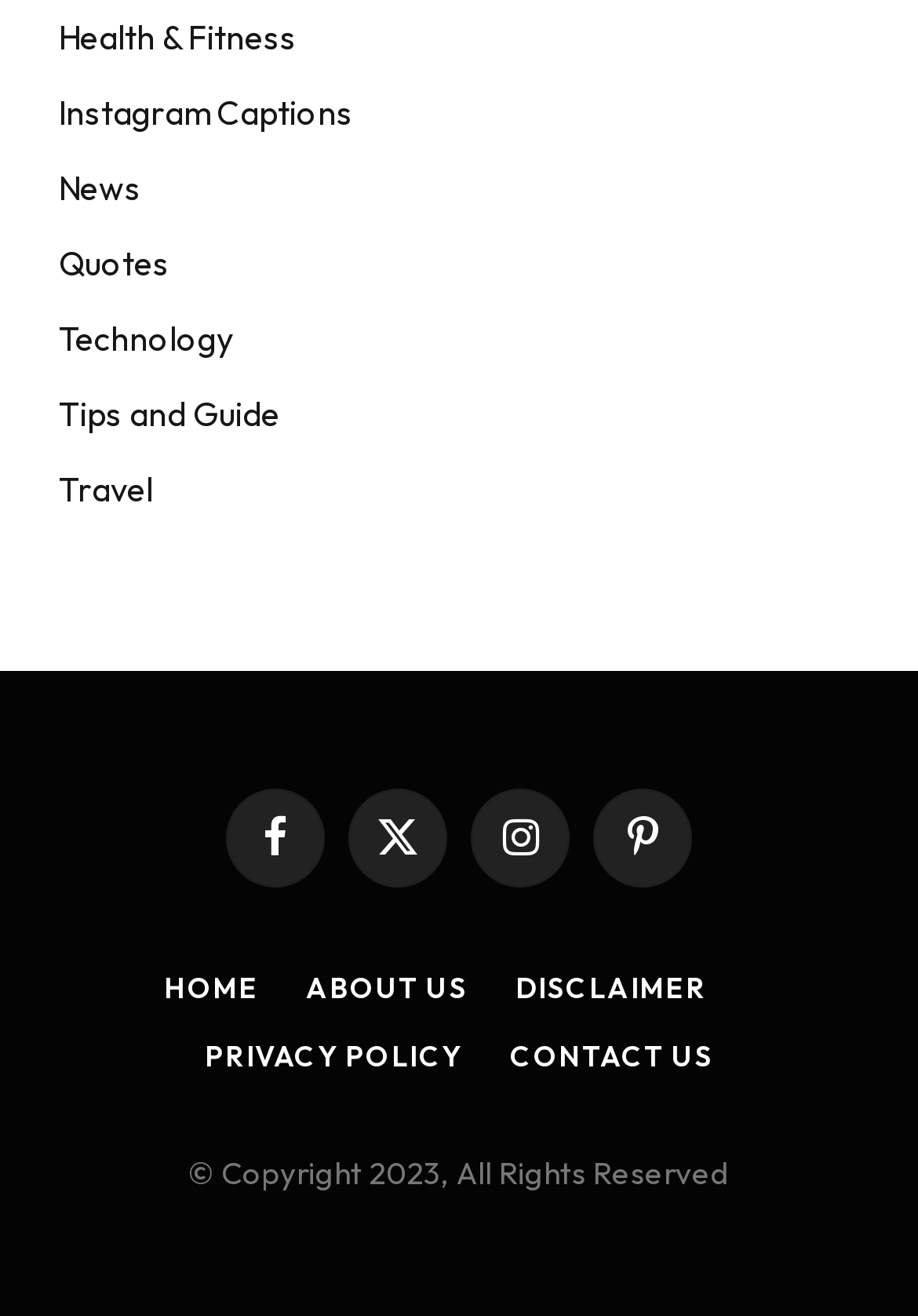Please determine the bounding box of the UI element that matches this description: Technology. The coordinates should be given as (top-left x, top-left y, bottom-right x, bottom-right y), with all values between 0 and 1.

[0.064, 0.24, 0.254, 0.278]